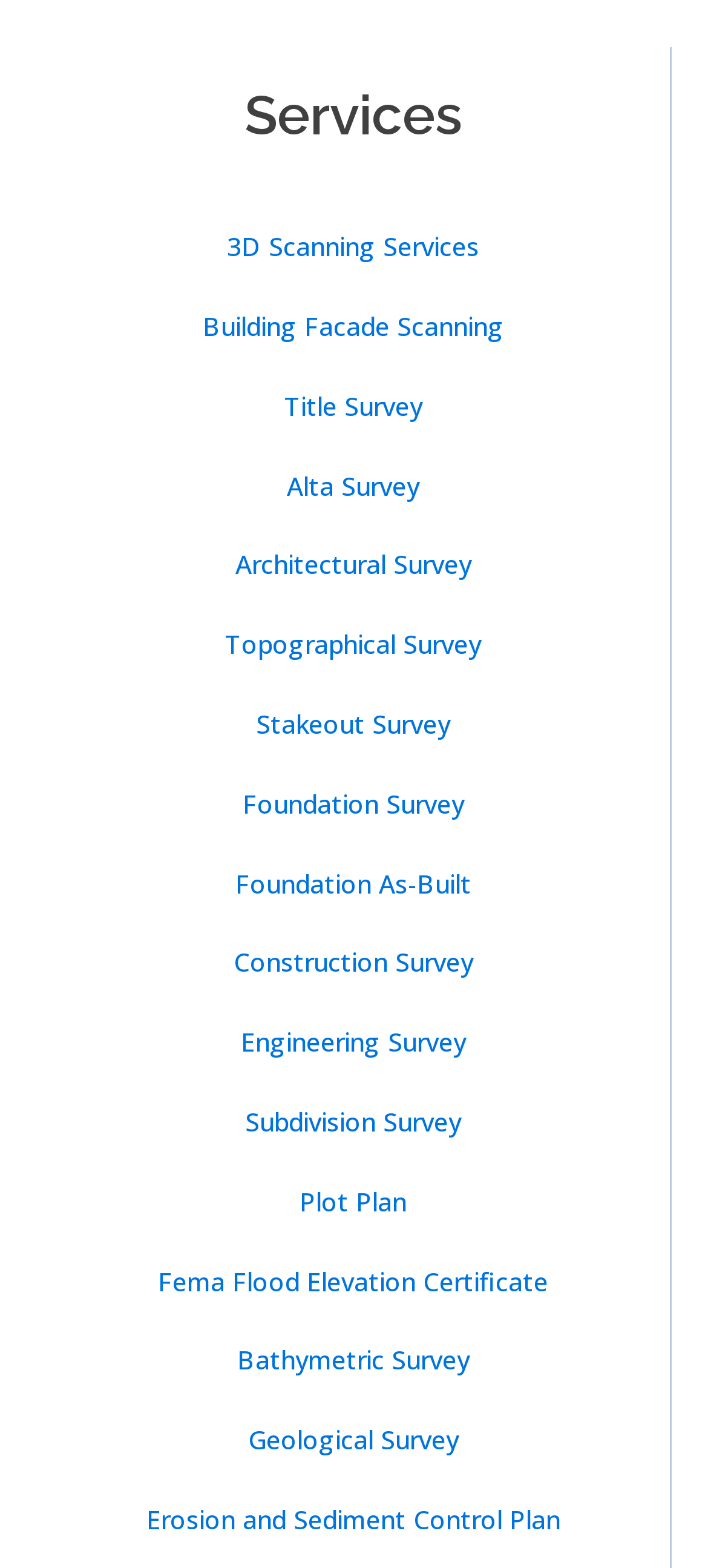Identify the bounding box coordinates for the UI element described as follows: "Fema Flood Elevation Certificate". Ensure the coordinates are four float numbers between 0 and 1, formatted as [left, top, right, bottom].

[0.103, 0.792, 0.895, 0.842]